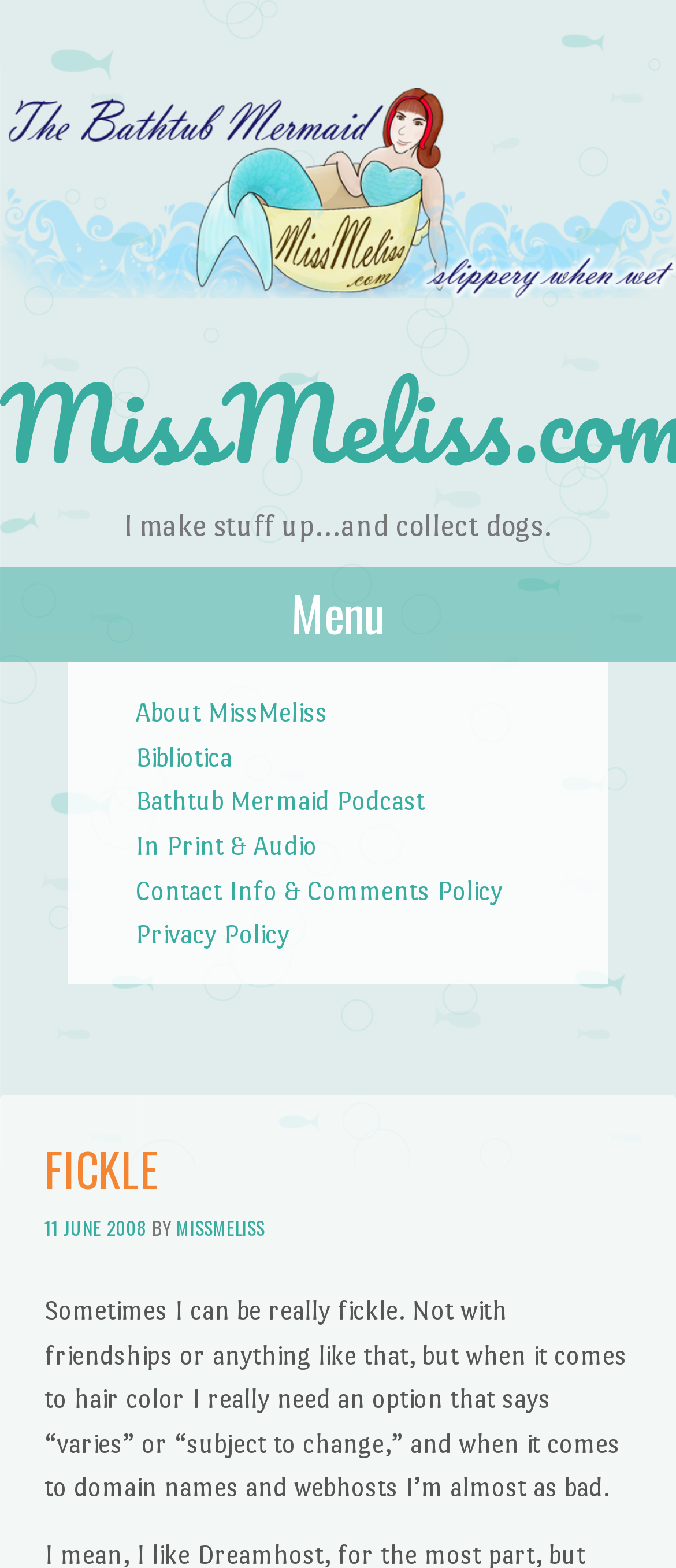What is the date of the first article?
Look at the screenshot and respond with one word or a short phrase.

11 JUNE 2008